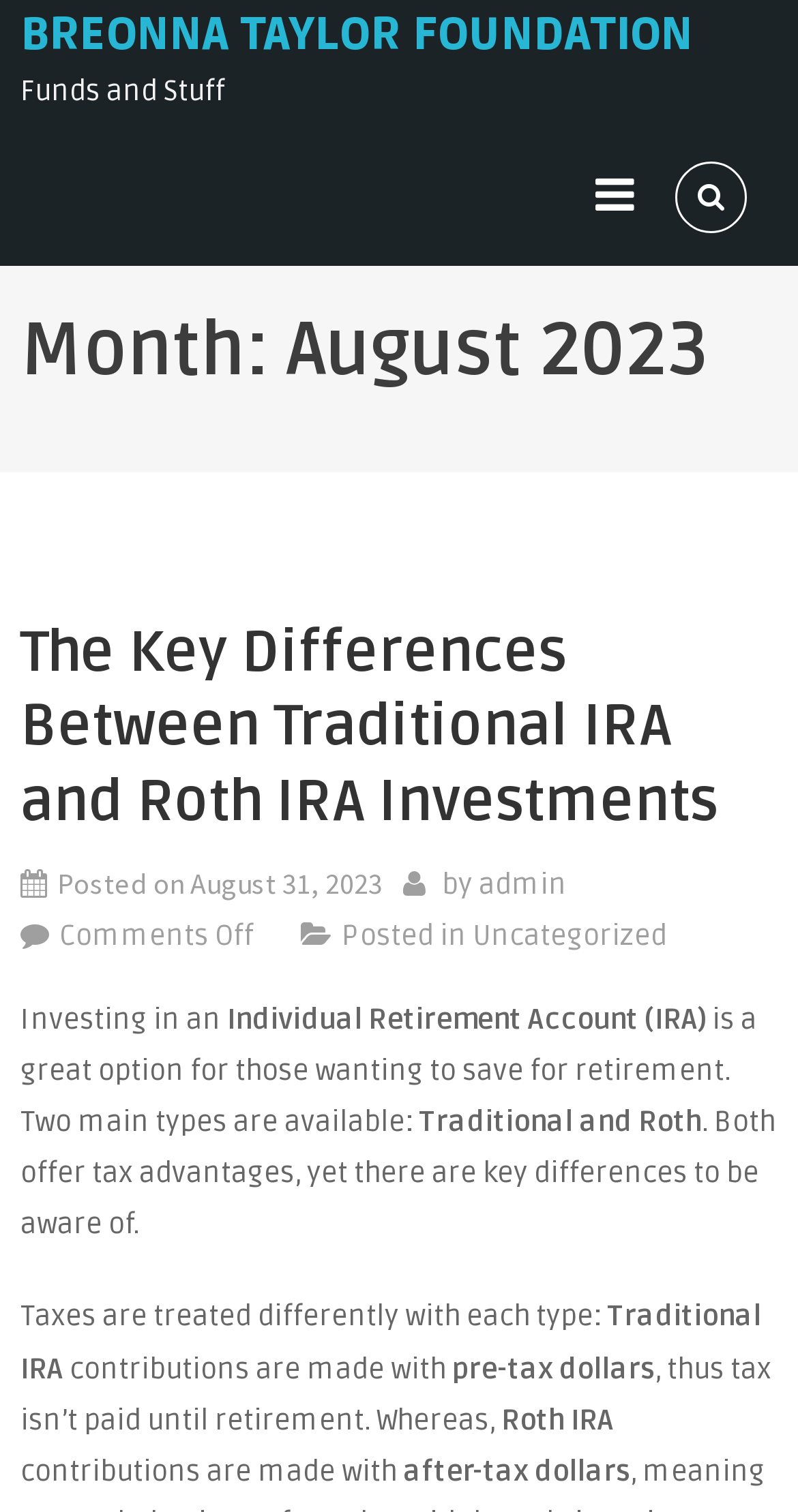Answer in one word or a short phrase: 
Who is the author of the latest article?

admin